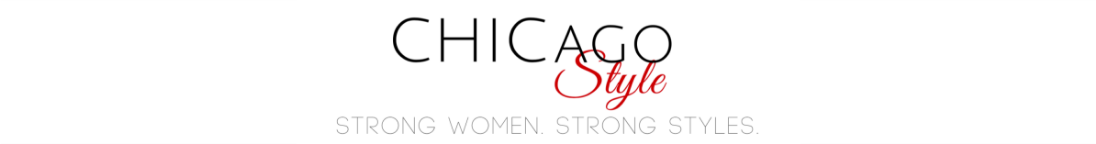Explain the details of the image comprehensively.

The image features the logo of "CHICago Style," which prominently showcases the brand name in a chic and modern font. The word "CHICAGO" is rendered in bold, black letters, while "Style" is elegantly styled in a softer red hue, adding a touch of vibrancy. Beneath the main title, a tagline reads "STRONG WOMEN. STRONG STYLES." This slogan encapsulates the essence of the brand, emphasizing empowerment and confidence in fashion for women. The overall aesthetic of the logo reflects a sophisticated and stylish image, aligning with the mission to inspire women through their fashion choices.